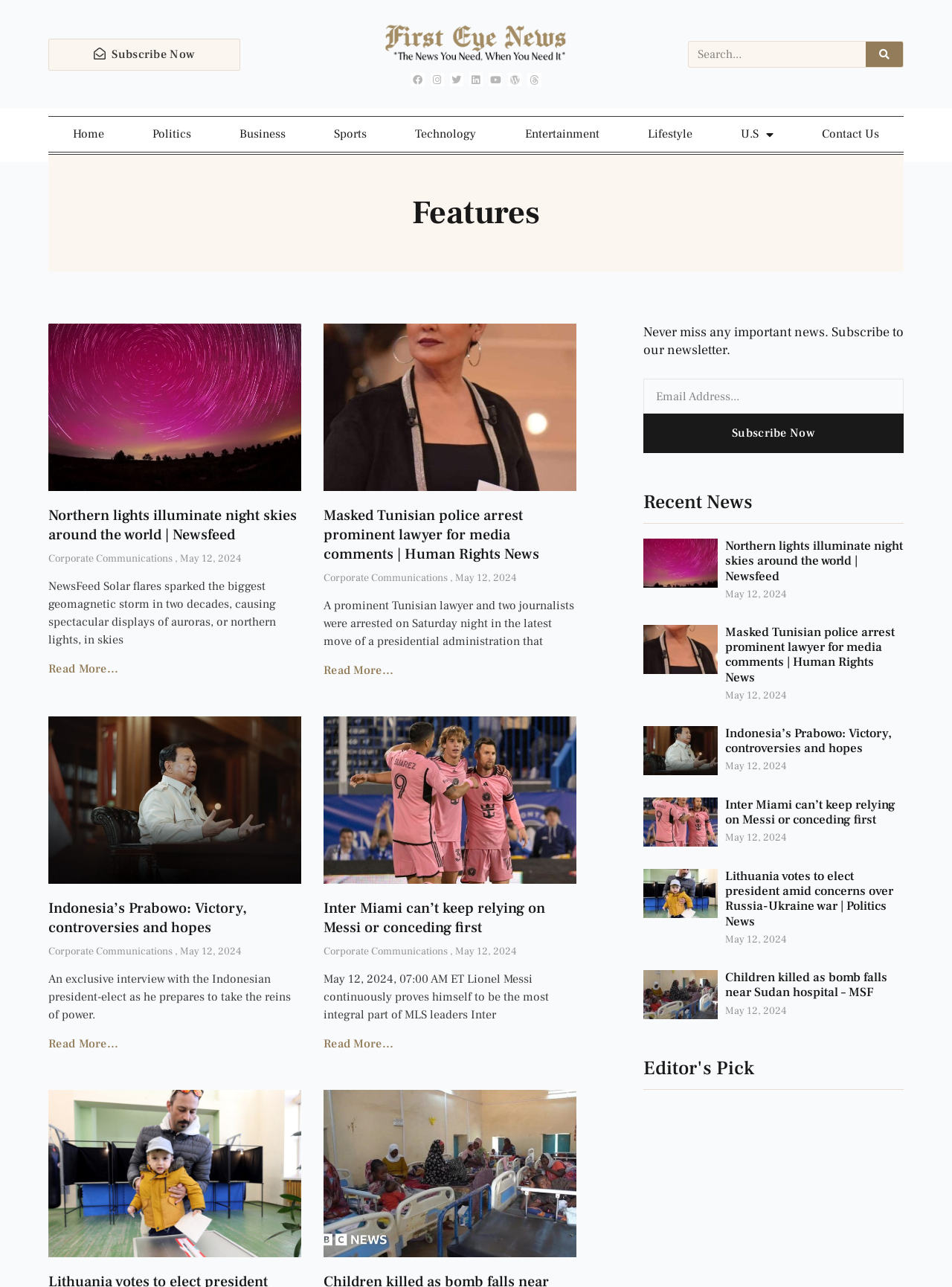Locate the bounding box of the user interface element based on this description: "Sports".

[0.326, 0.091, 0.411, 0.118]